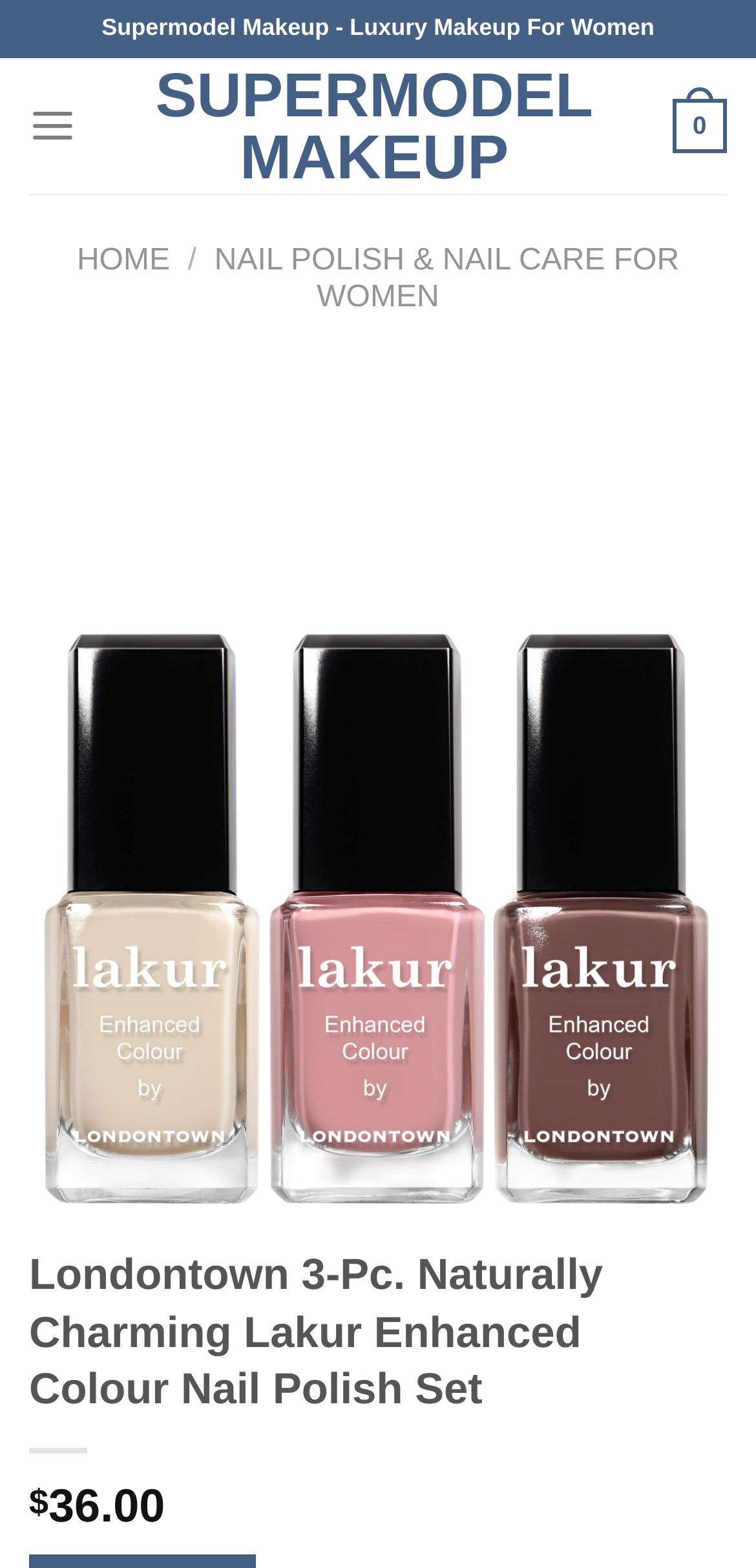Analyze the image and provide a detailed answer to the question: What is the category of the product?

I determined the category by looking at the link 'NAIL POLISH & NAIL CARE FOR WOMEN' which is located in the navigation menu, and it seems to be related to the product being displayed.